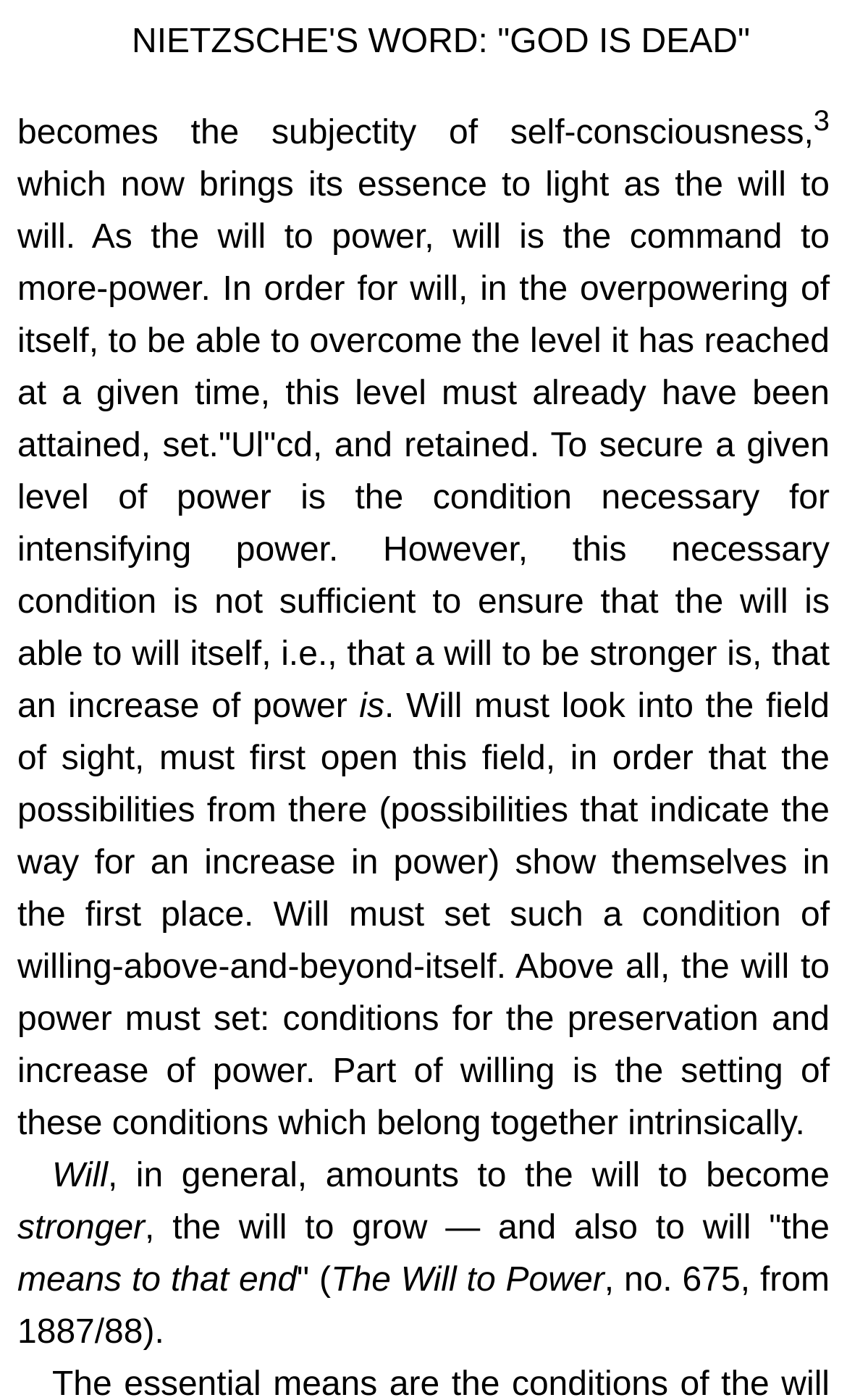Refer to the image and provide an in-depth answer to the question: 
What is the main topic of this text?

Based on the text, it appears to be discussing Nietzsche's concept of 'God is Dead' and its relation to the will to power, which is a central idea in his philosophy.